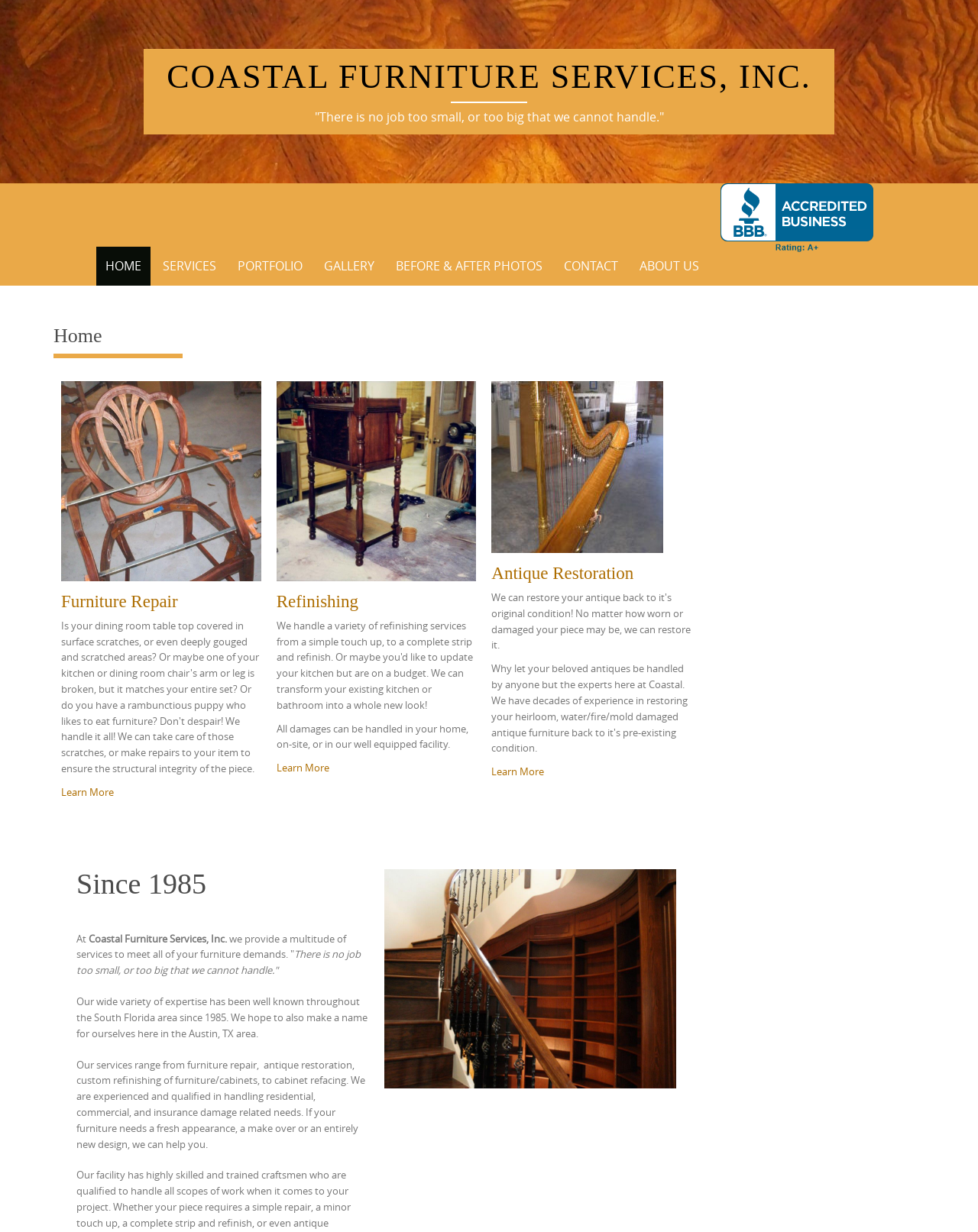Where is the company located?
Using the details from the image, give an elaborate explanation to answer the question.

The location of the company can be found in the text elements on the webpage, which mention that they have been well known in the South Florida area since 1985 and are also located in Austin, TX.